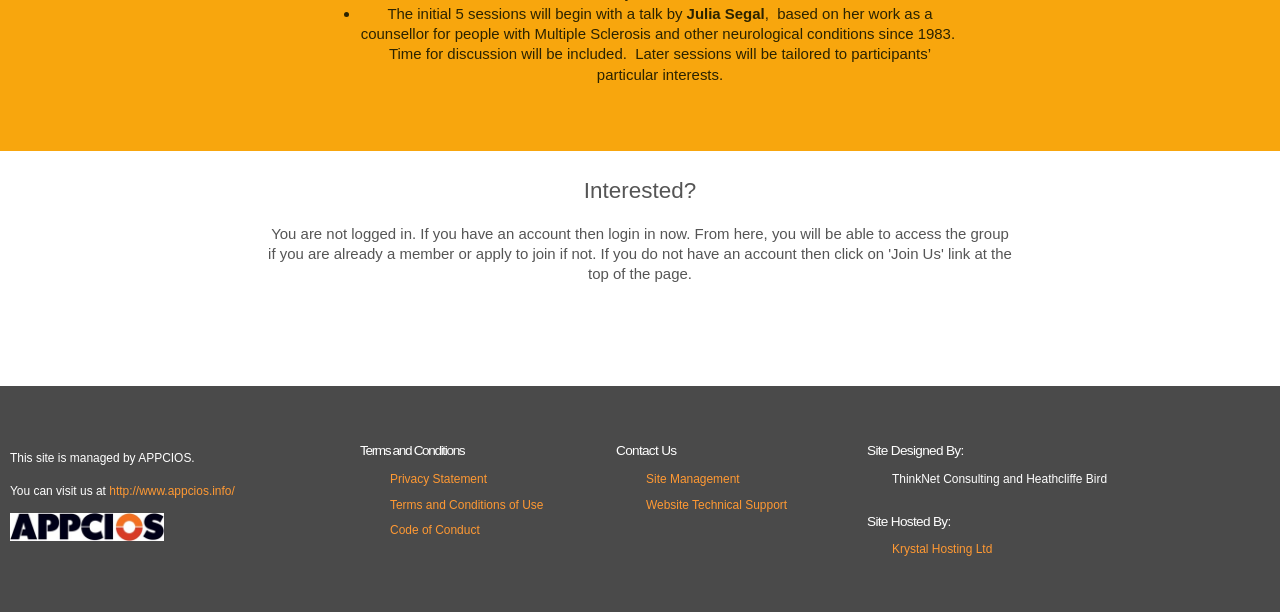Locate the bounding box coordinates of the area where you should click to accomplish the instruction: "check the site hosted by".

[0.673, 0.828, 0.958, 0.862]